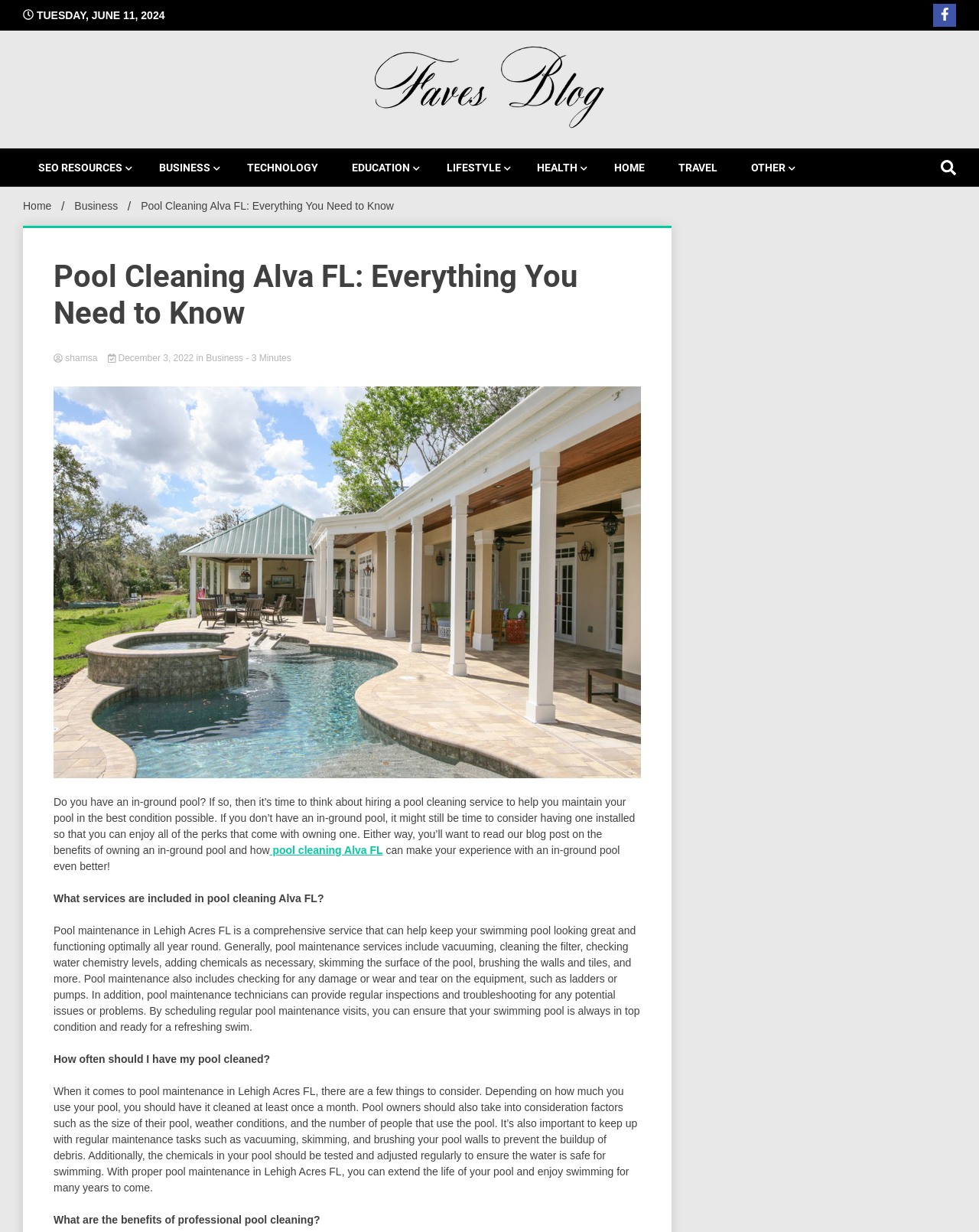Offer a comprehensive description of the webpage’s content and structure.

This webpage is about pool cleaning services, specifically in Alva, FL. At the top, there is a date "TUESDAY, JUNE 11, 2024" and a link to "Favesblog" with an accompanying image. Below that, there is a heading "Faves Blog" and a description "Lifestyle | Education | Fashion | Health". 

On the left side, there are several links to different categories, including "SEO RESOURCES", "BUSINESS", "TECHNOLOGY", "EDUCATION", "LIFESTYLE", "HEALTH", "HOME", "TRAVEL", and "OTHER". 

In the main content area, there is a header "Pool Cleaning Alva FL: Everything You Need to Know" followed by a brief introduction to the importance of hiring a pool cleaning service. The article then asks and answers several questions related to pool cleaning, including "What services are included in pool cleaning Alva FL?", "How often should I have my pool cleaned?", and "What are the benefits of professional pool cleaning?". The answers provide detailed information about the services included in pool maintenance, the frequency of cleaning, and the benefits of hiring a professional pool cleaning service.